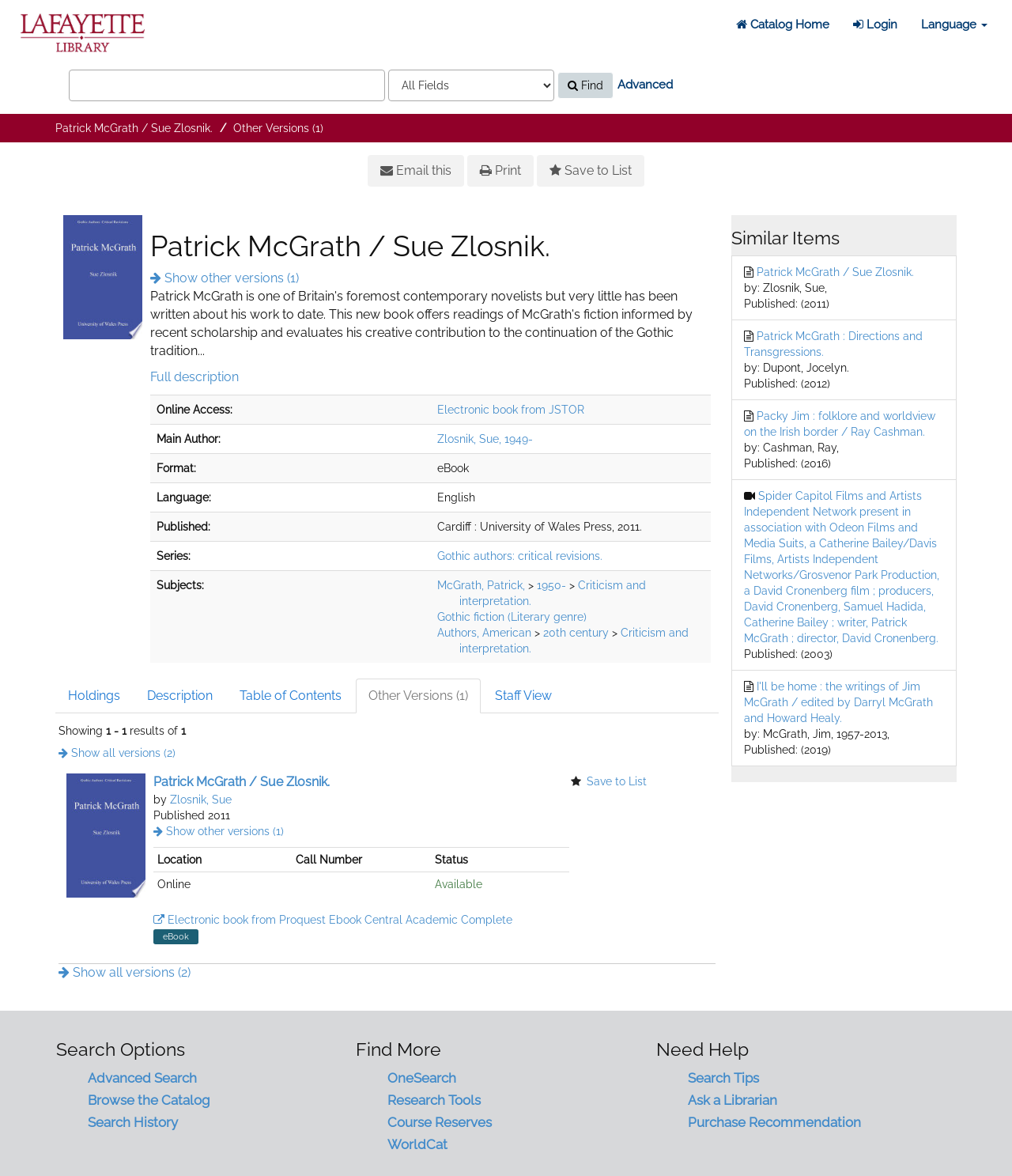What is the language of the book?
Kindly offer a comprehensive and detailed response to the question.

I found the language of the book by looking at the table 'Bibliographic Details' in the main content section, where it says 'Language: English'.